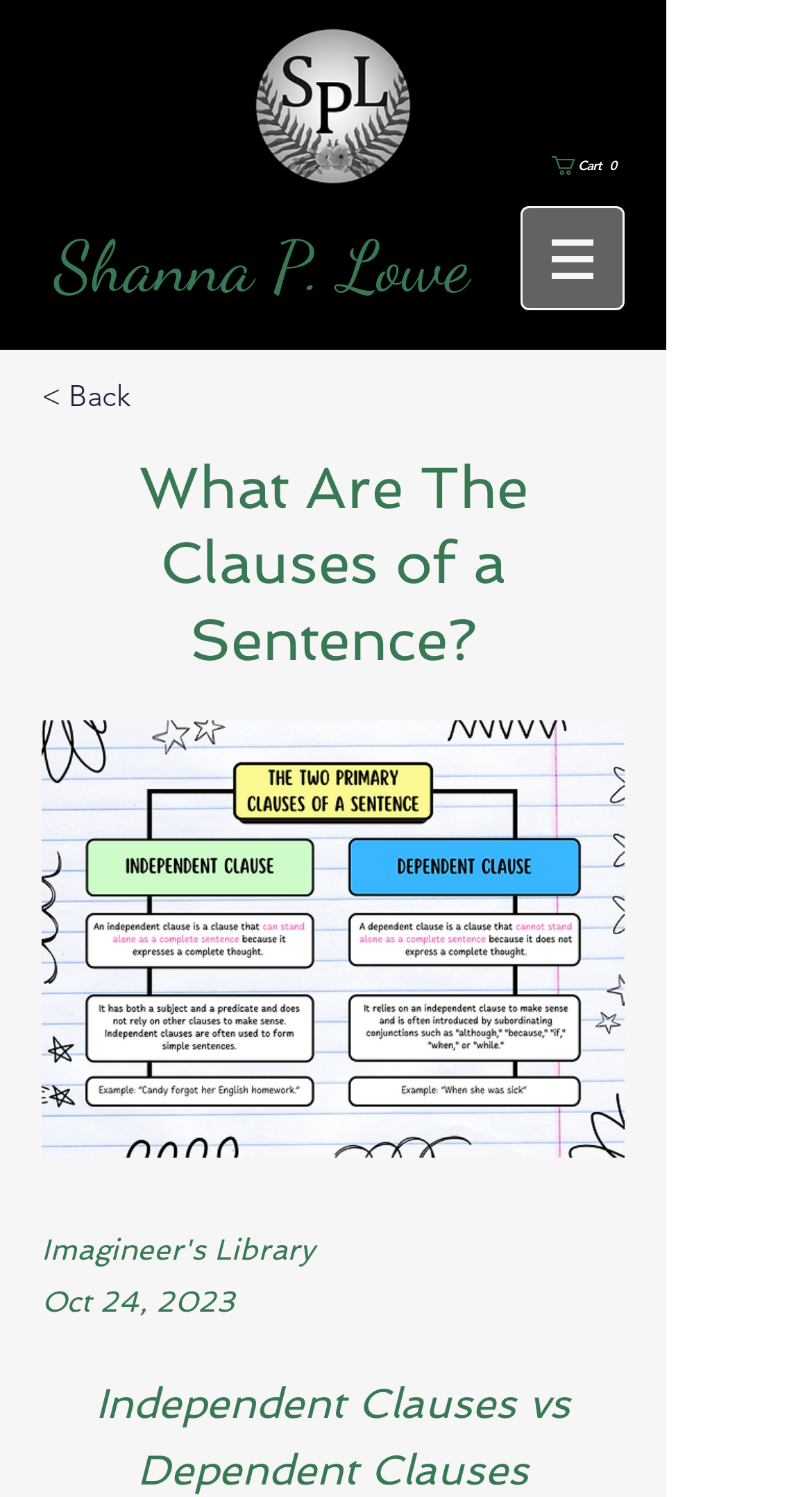What is the author's name?
Please provide a comprehensive answer based on the visual information in the image.

The author's name can be found in the heading element with the text 'Shanna P. Lowe', which is located at the top of the webpage.